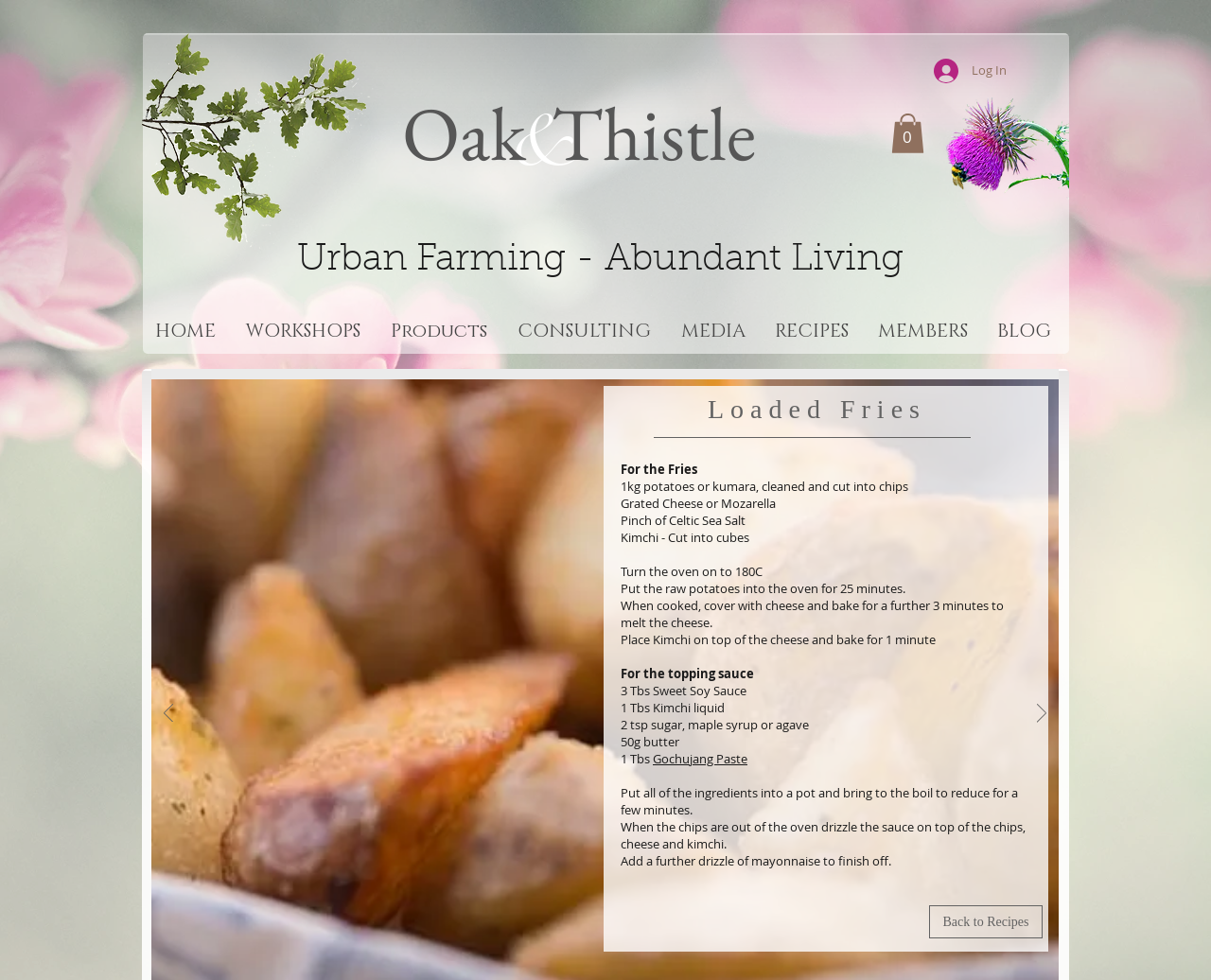Please specify the bounding box coordinates of the region to click in order to perform the following instruction: "Click Home".

None